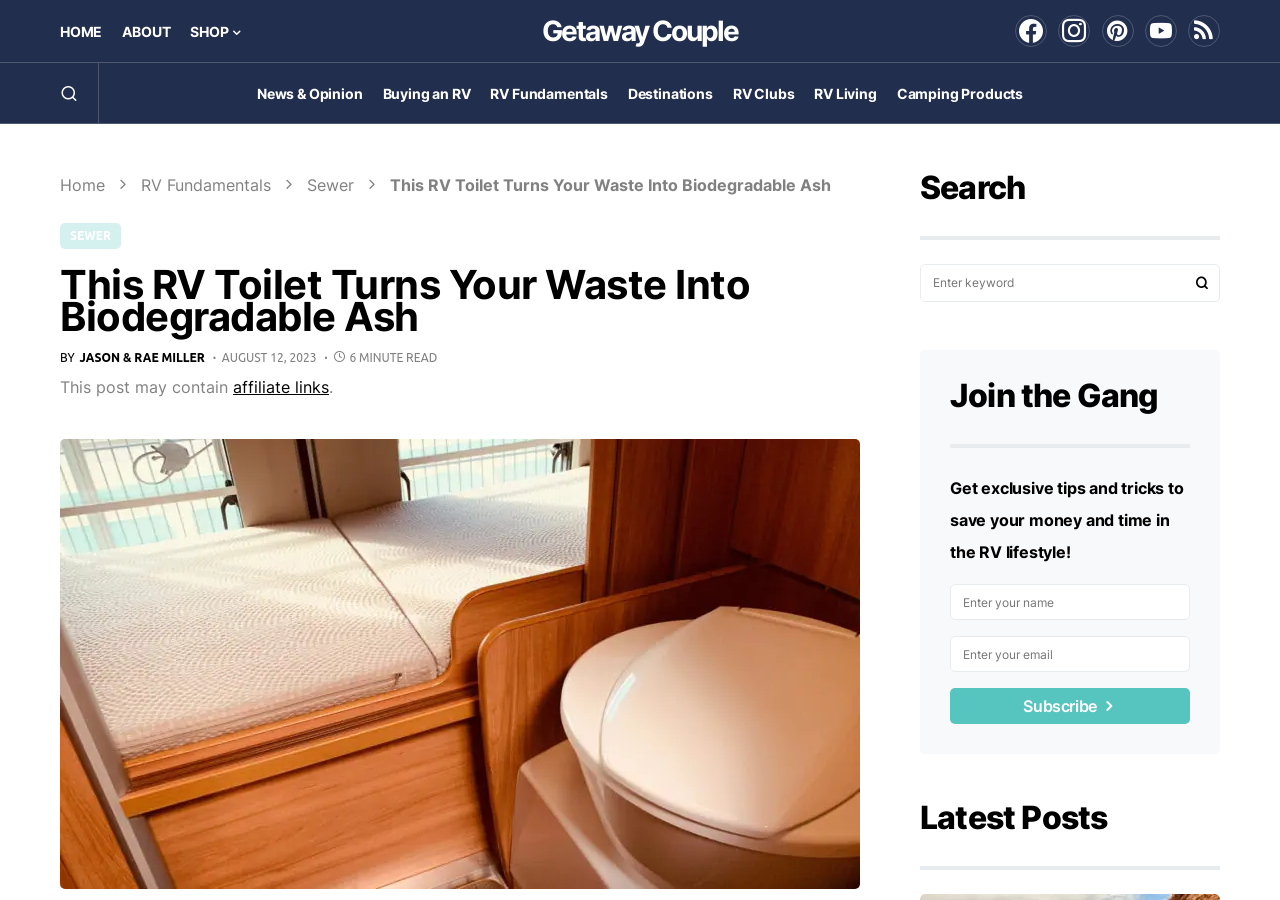Identify the bounding box coordinates of the section that should be clicked to achieve the task described: "Listen to the audio".

None